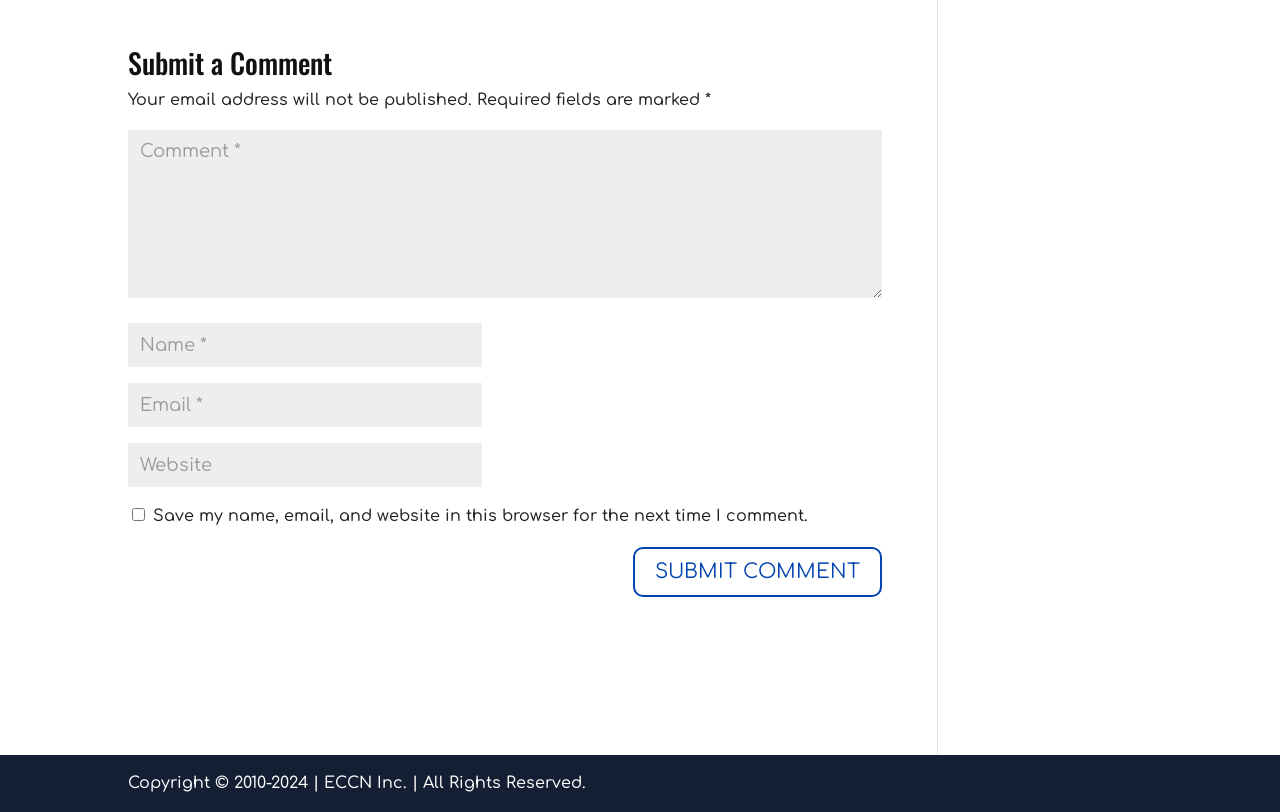What is the option to save user information for future comments?
Answer the question with a single word or phrase derived from the image.

Save my name, email, and website